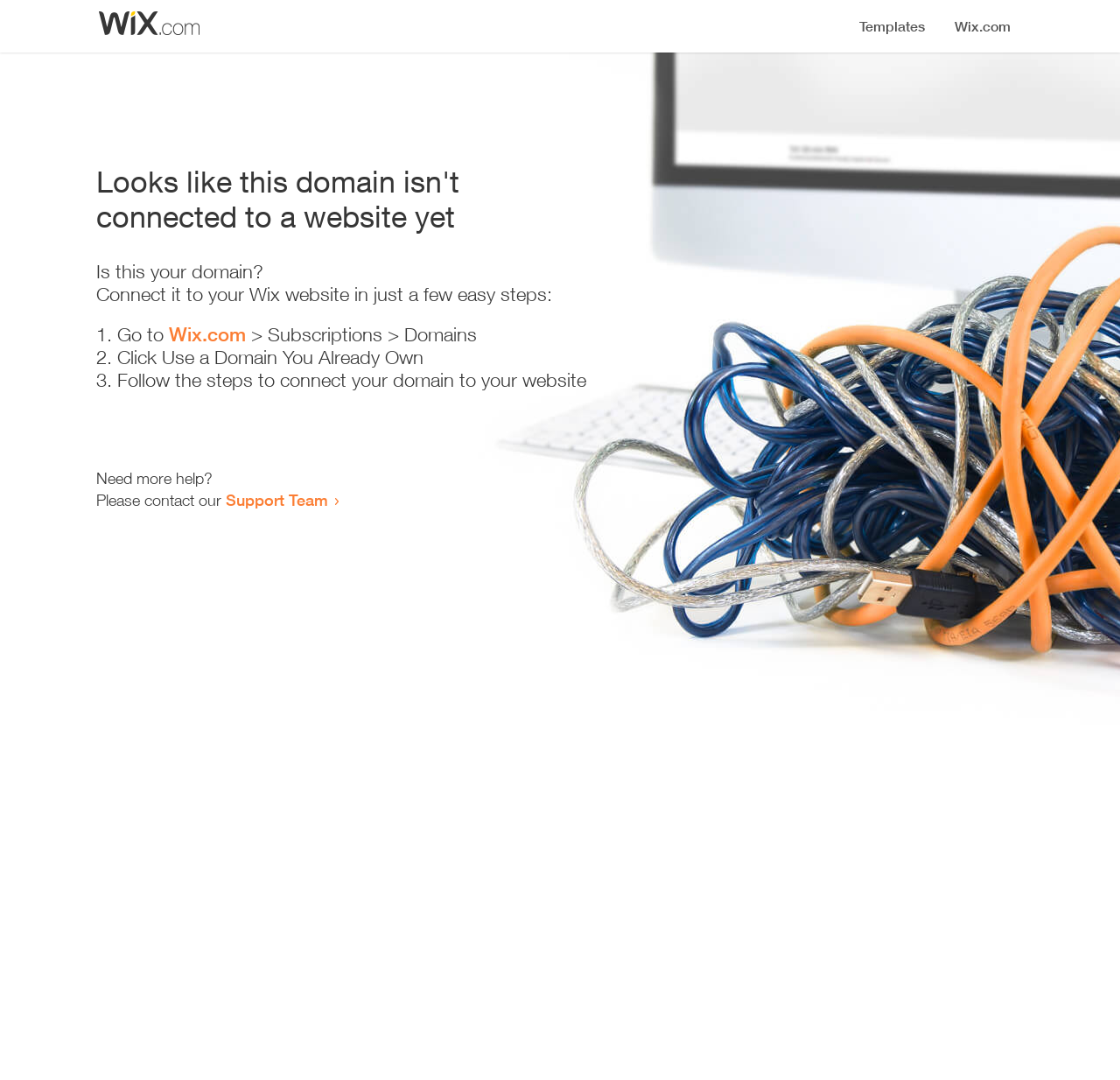Use a single word or phrase to answer the question: What is the first step to connect the domain?

Go to Wix.com